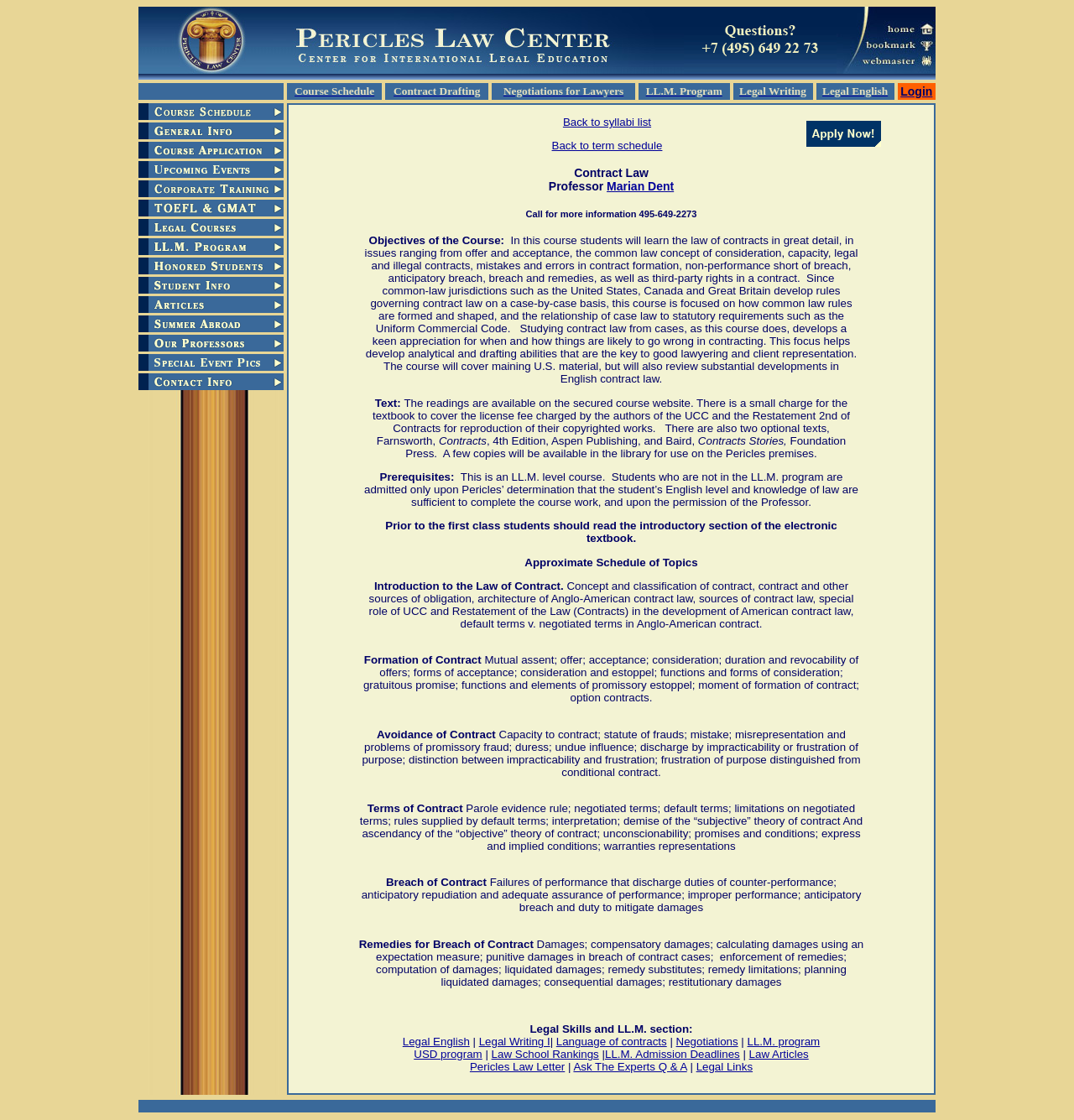What is the objective of the Contract Law course?
Use the image to give a comprehensive and detailed response to the question.

The objective of the course can be found in the blockquote section, where it is mentioned that 'In this course students will learn the law of contracts in great detail...'.